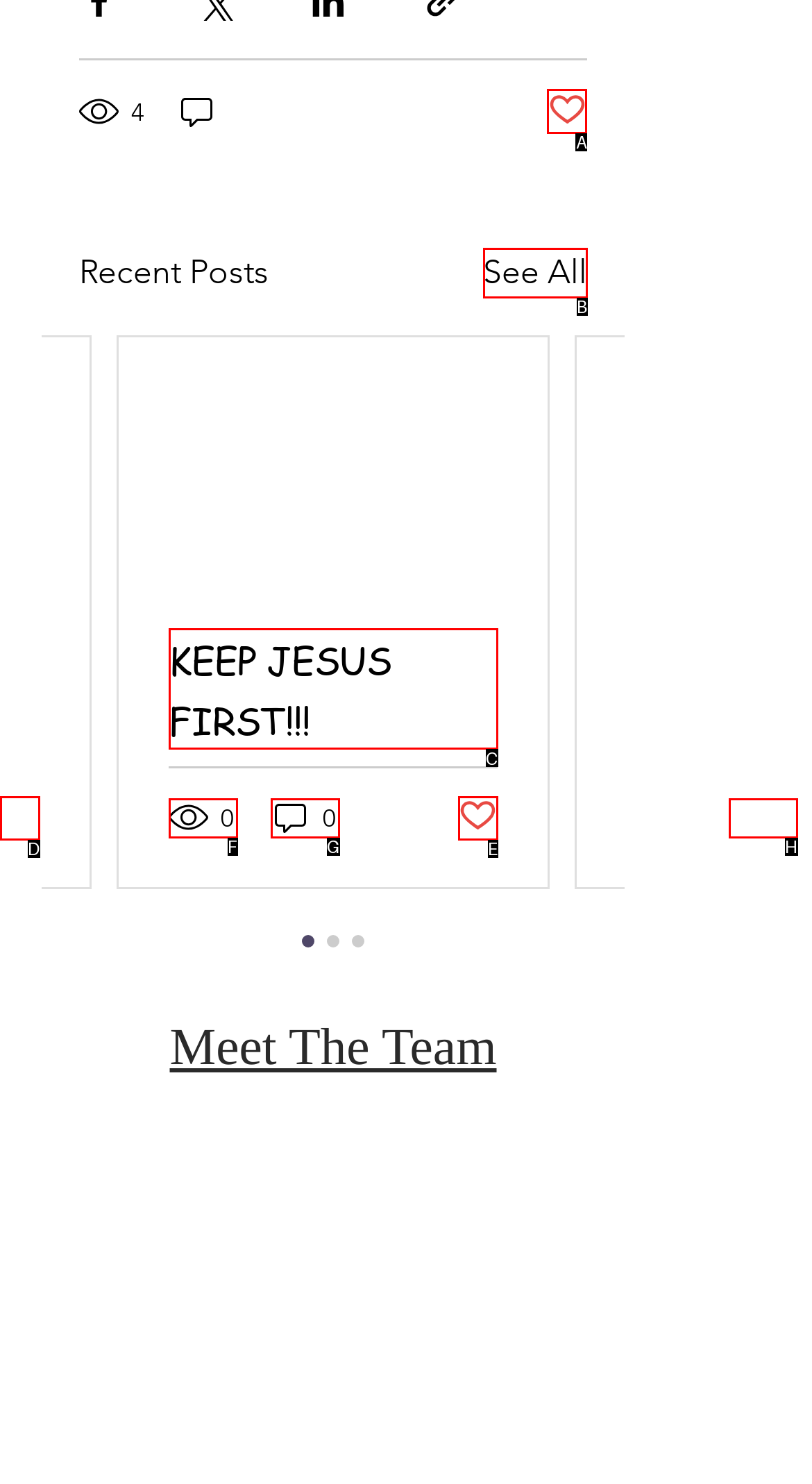Which letter corresponds to the correct option to complete the task: Like a post?
Answer with the letter of the chosen UI element.

A